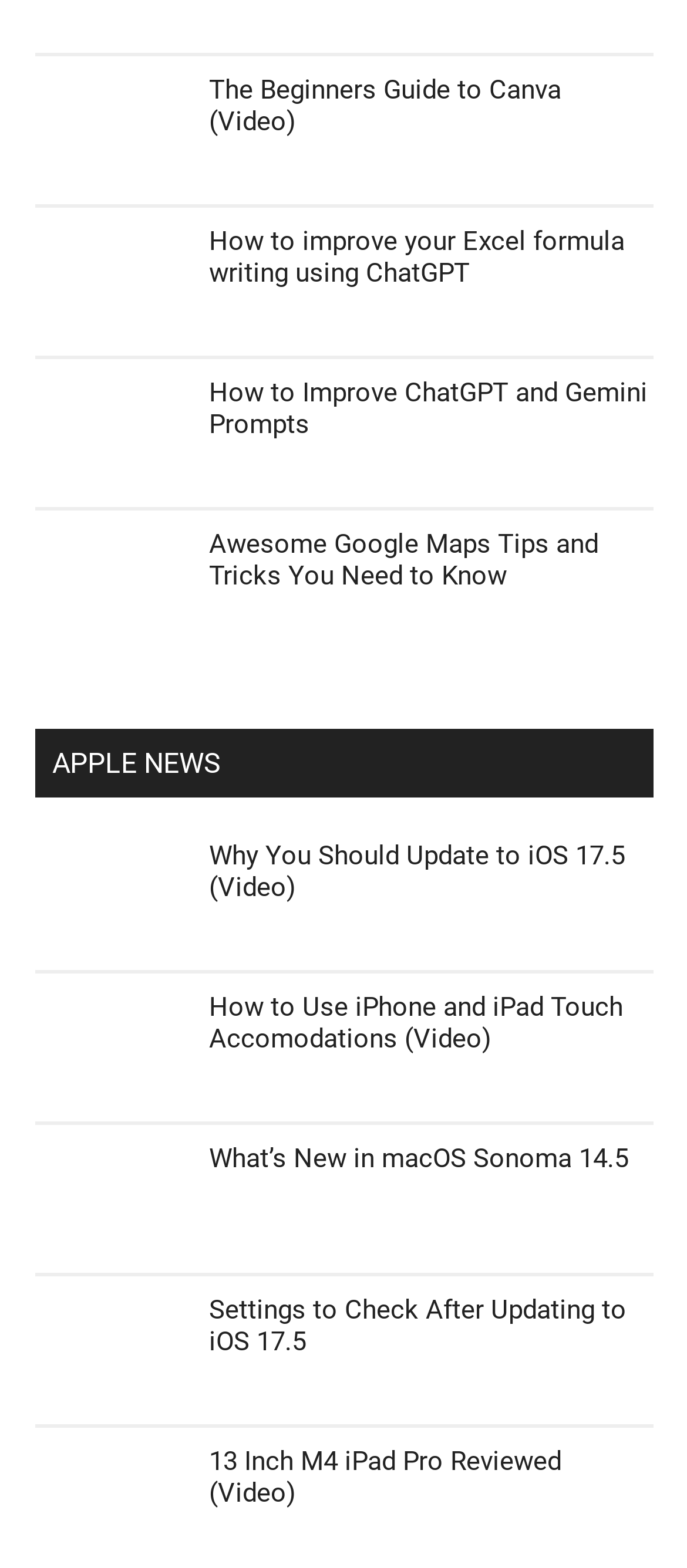Please identify the bounding box coordinates of the clickable area that will allow you to execute the instruction: "Learn how to improve Excel formula writing using ChatGPT".

[0.05, 0.117, 0.95, 0.157]